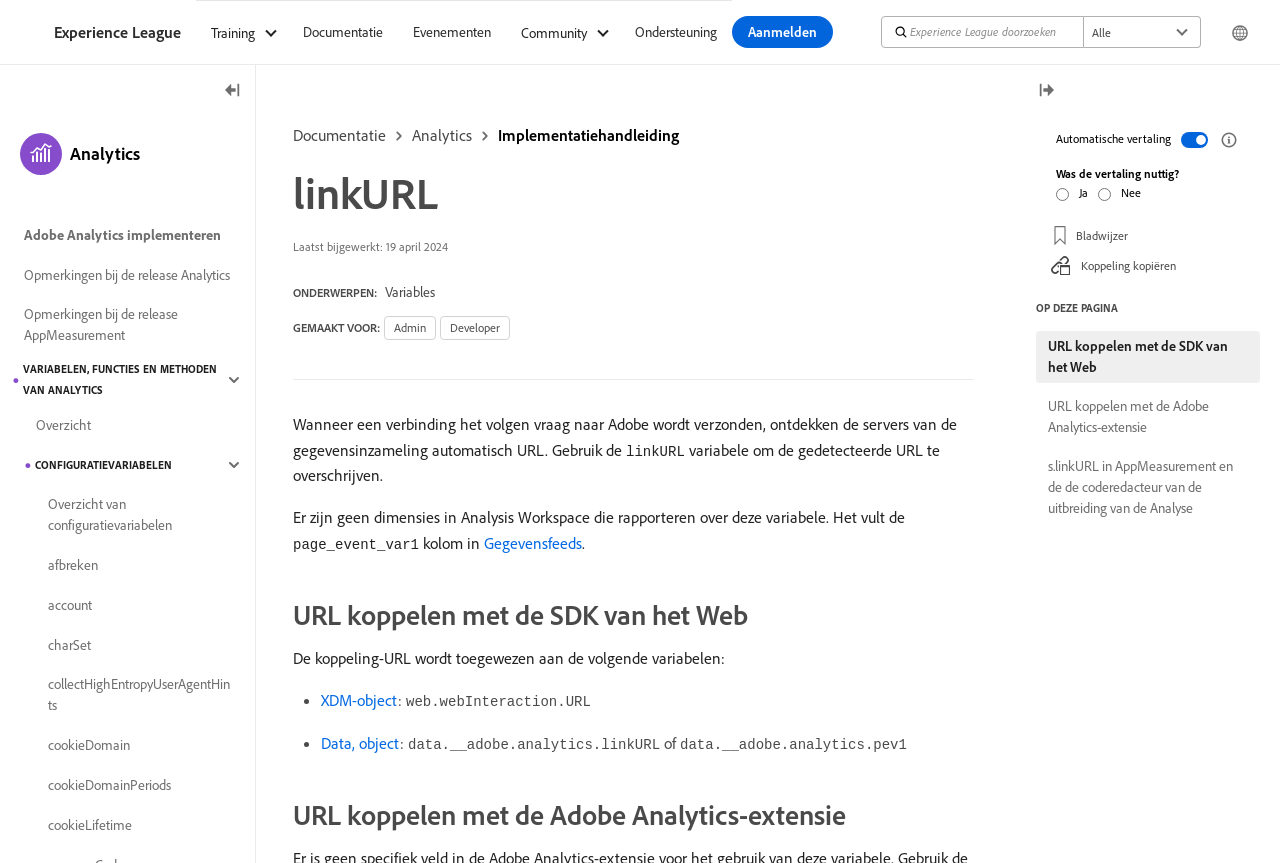Identify the bounding box coordinates for the element you need to click to achieve the following task: "Search for something". Provide the bounding box coordinates as four float numbers between 0 and 1, in the form [left, top, right, bottom].

[0.695, 0.019, 0.713, 0.056]